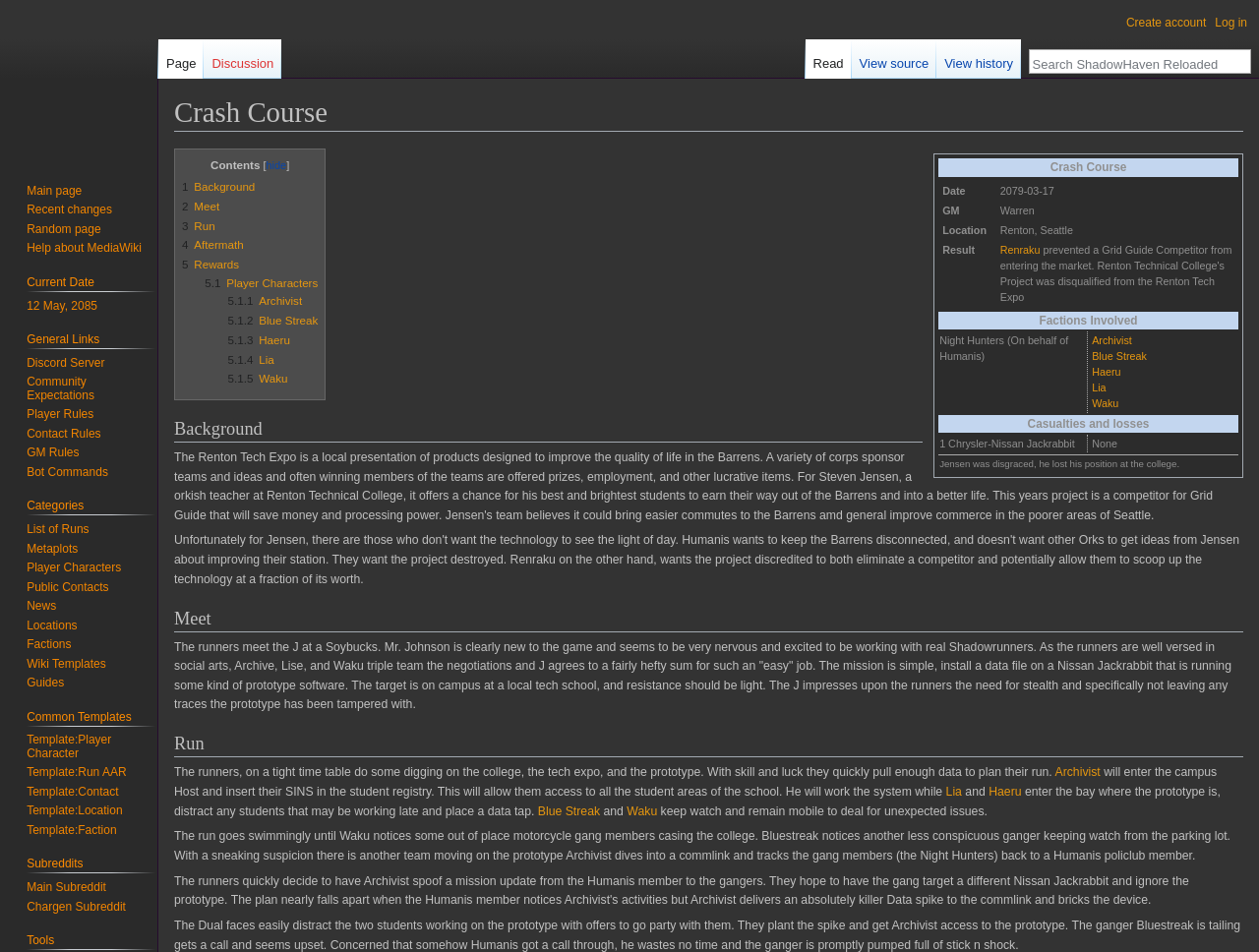Find the bounding box coordinates of the UI element according to this description: "title="Visit the main page"".

[0.0, 0.0, 0.125, 0.165]